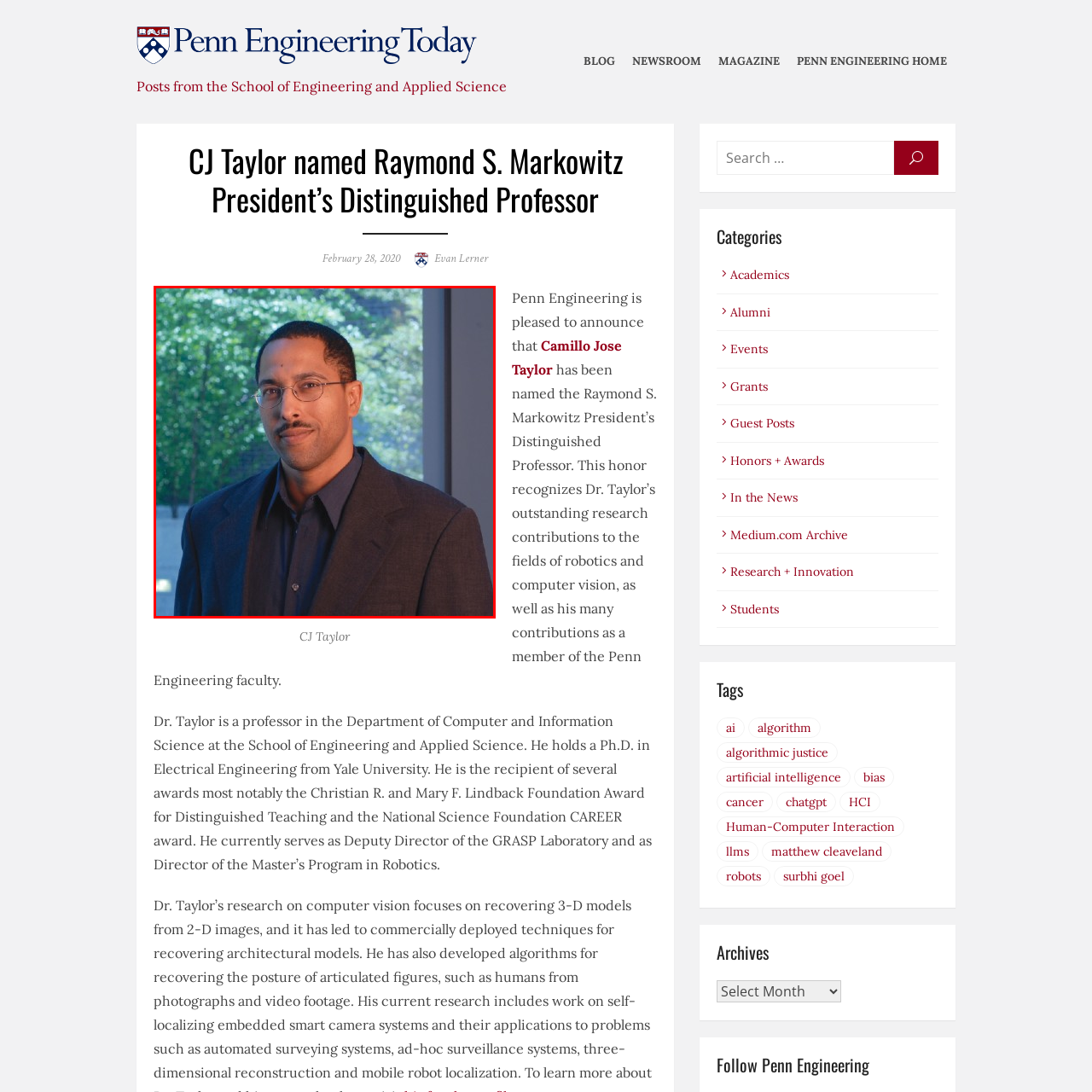What is Camillo Jose Taylor recognized for?
Inspect the image portion within the red bounding box and deliver a detailed answer to the question.

According to the caption, Taylor has earned recognition for his research and teaching excellence at the University of Pennsylvania, which highlights his significant contributions to robotics and computer vision.